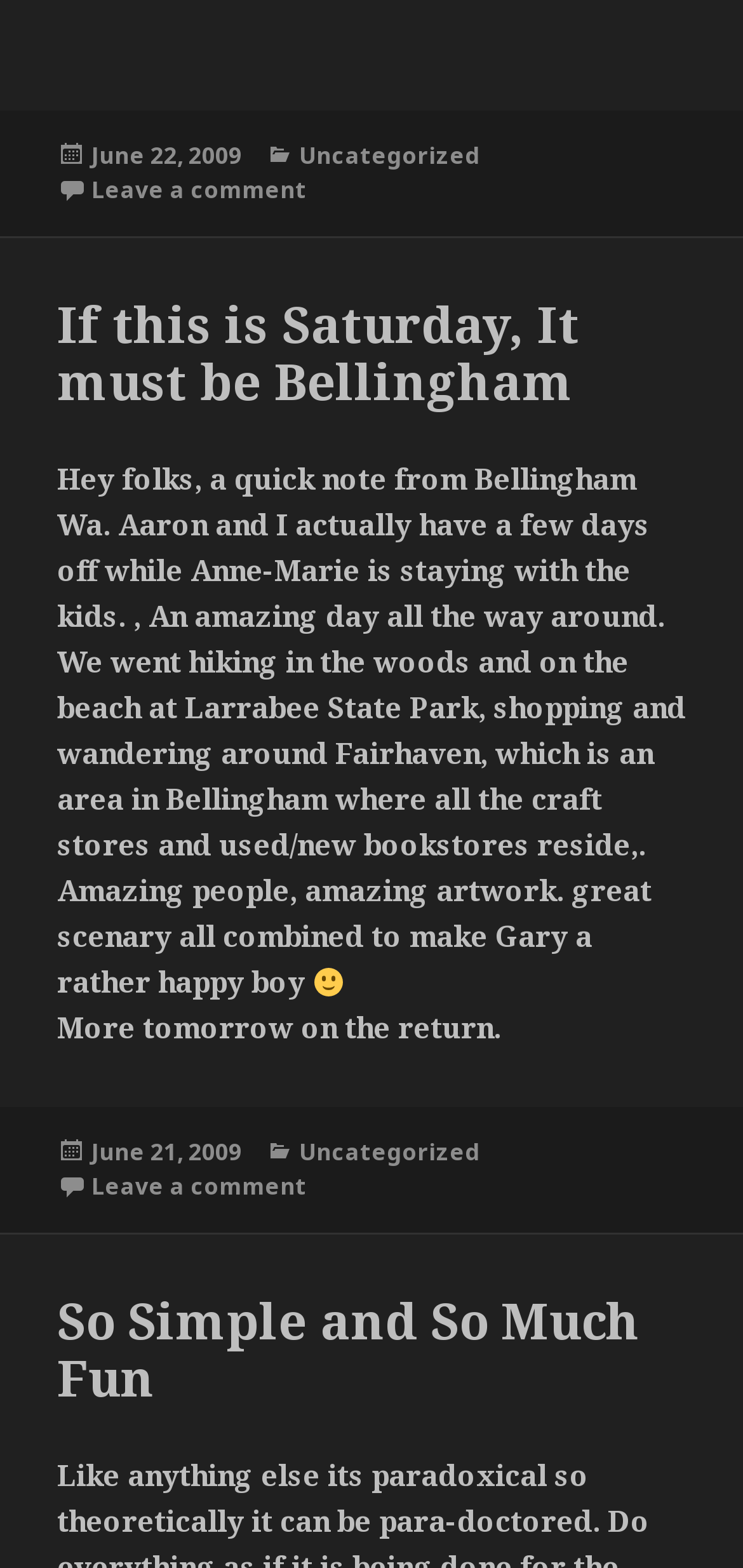What is the date of the first post?
Give a single word or phrase answer based on the content of the image.

June 22, 2009